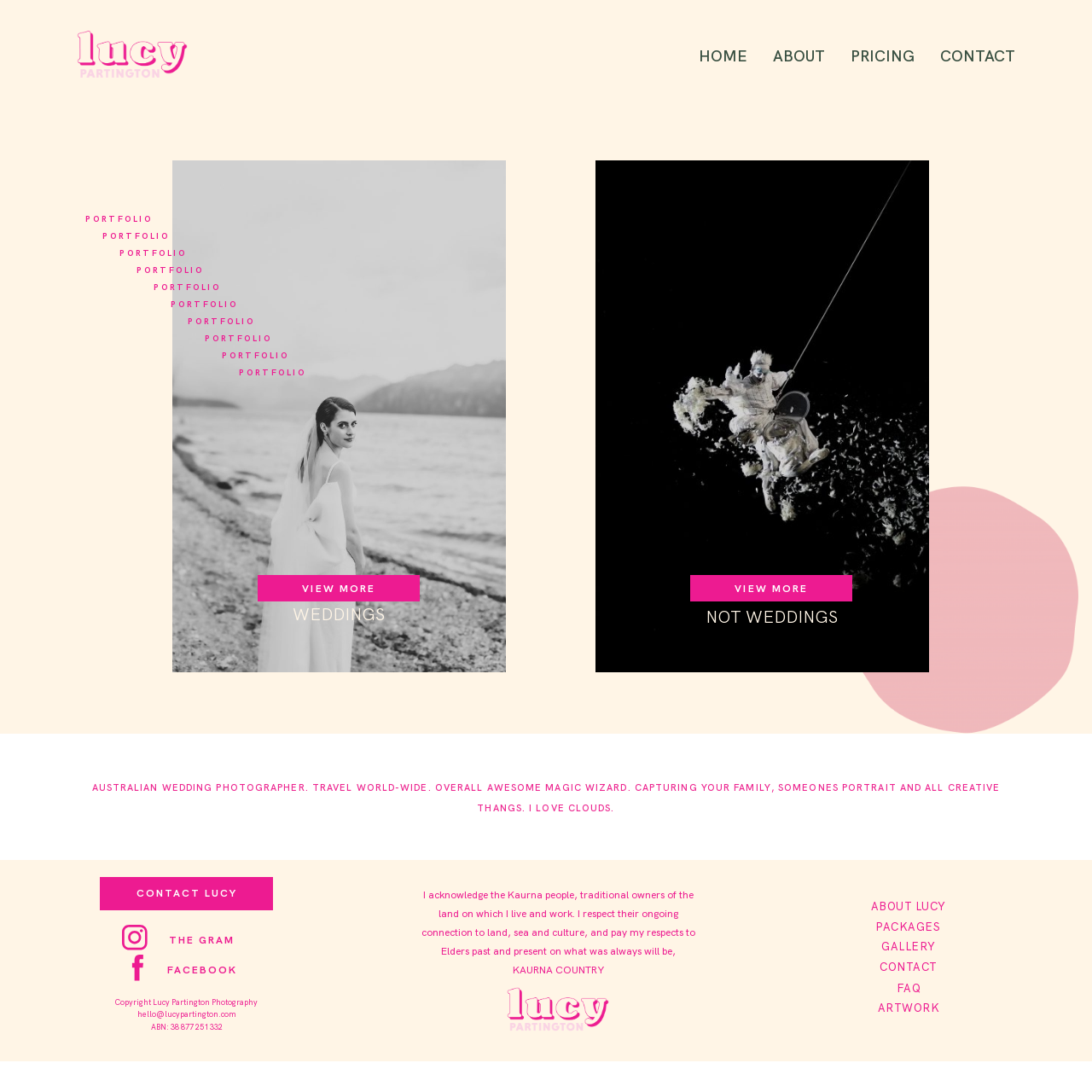Reply to the question below using a single word or brief phrase:
What is the acknowledgement statement about?

Kaurna people